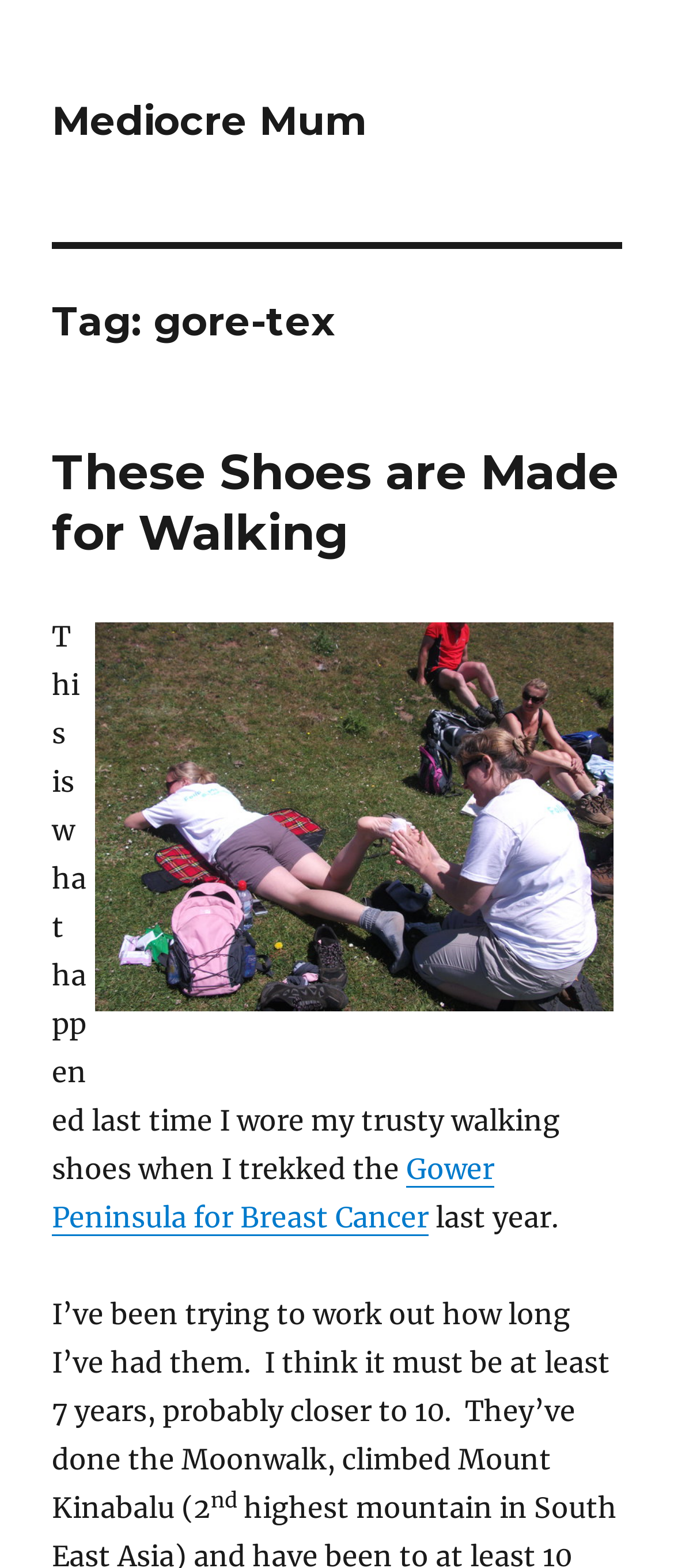What mountain did the author climb?
Answer the question in as much detail as possible.

The answer can be found in the text 'They’ve done the Moonwalk, climbed Mount Kinabalu...' which indicates that the author climbed Mount Kinabalu.